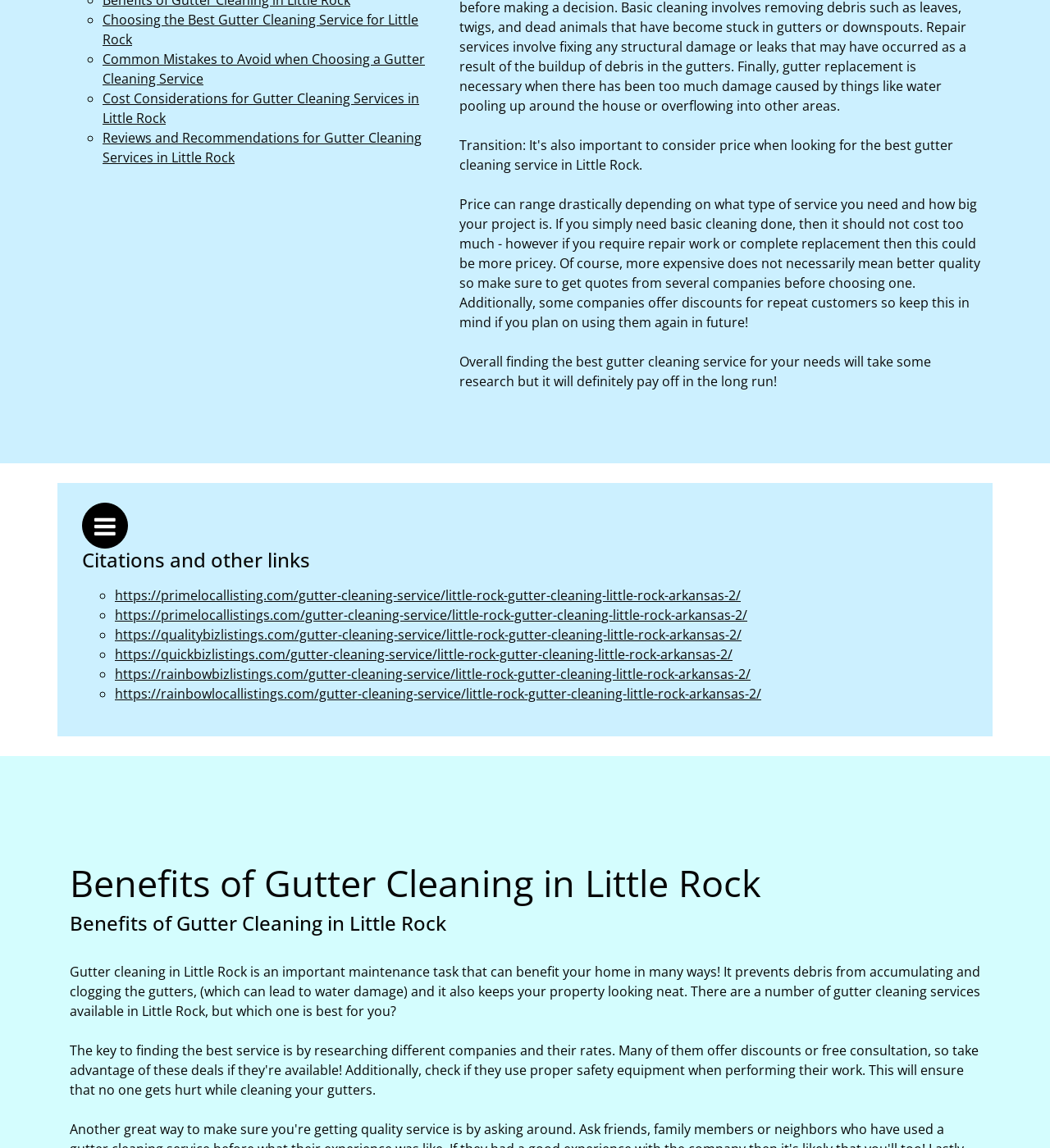Answer the question in one word or a short phrase:
What is the benefit of getting quotes from several companies?

To ensure better quality